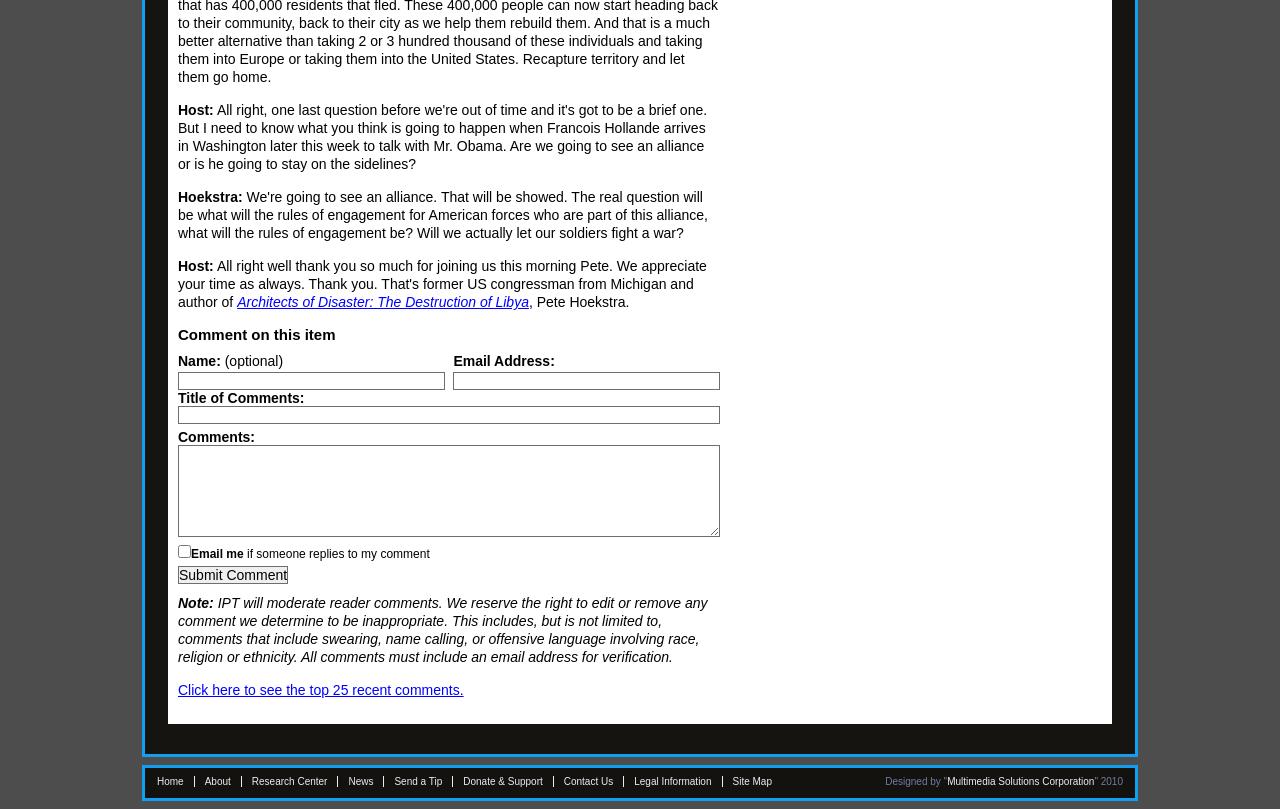What is the title of the article?
Please provide a comprehensive answer based on the contents of the image.

The title of the article can be found at the top of the webpage, which is 'Architects of Disaster: The Destruction of Libya' written by Pete Hoekstra.